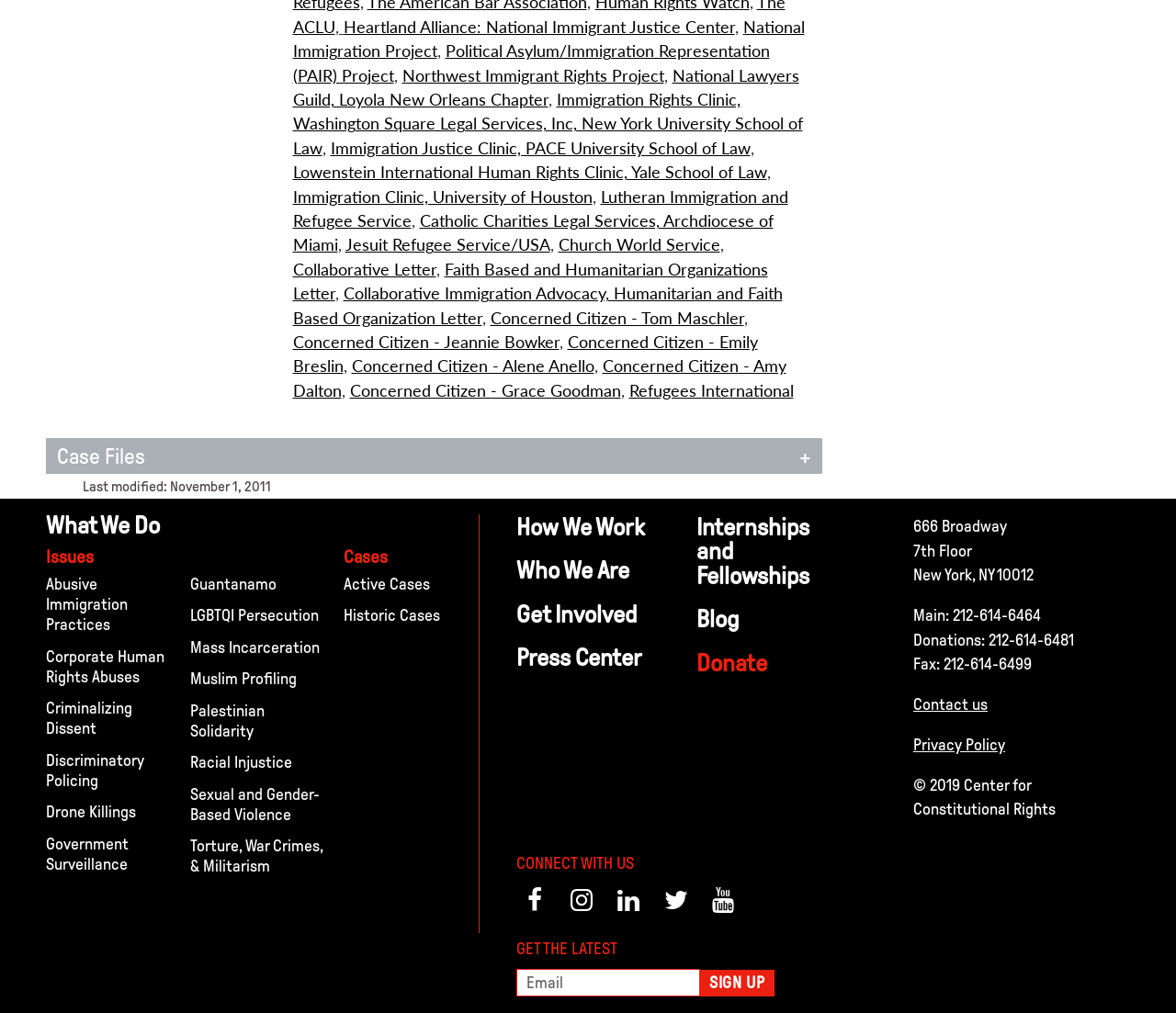Please identify the bounding box coordinates of the area that needs to be clicked to fulfill the following instruction: "View the page about Abusive Immigration Practices."

[0.039, 0.567, 0.109, 0.626]